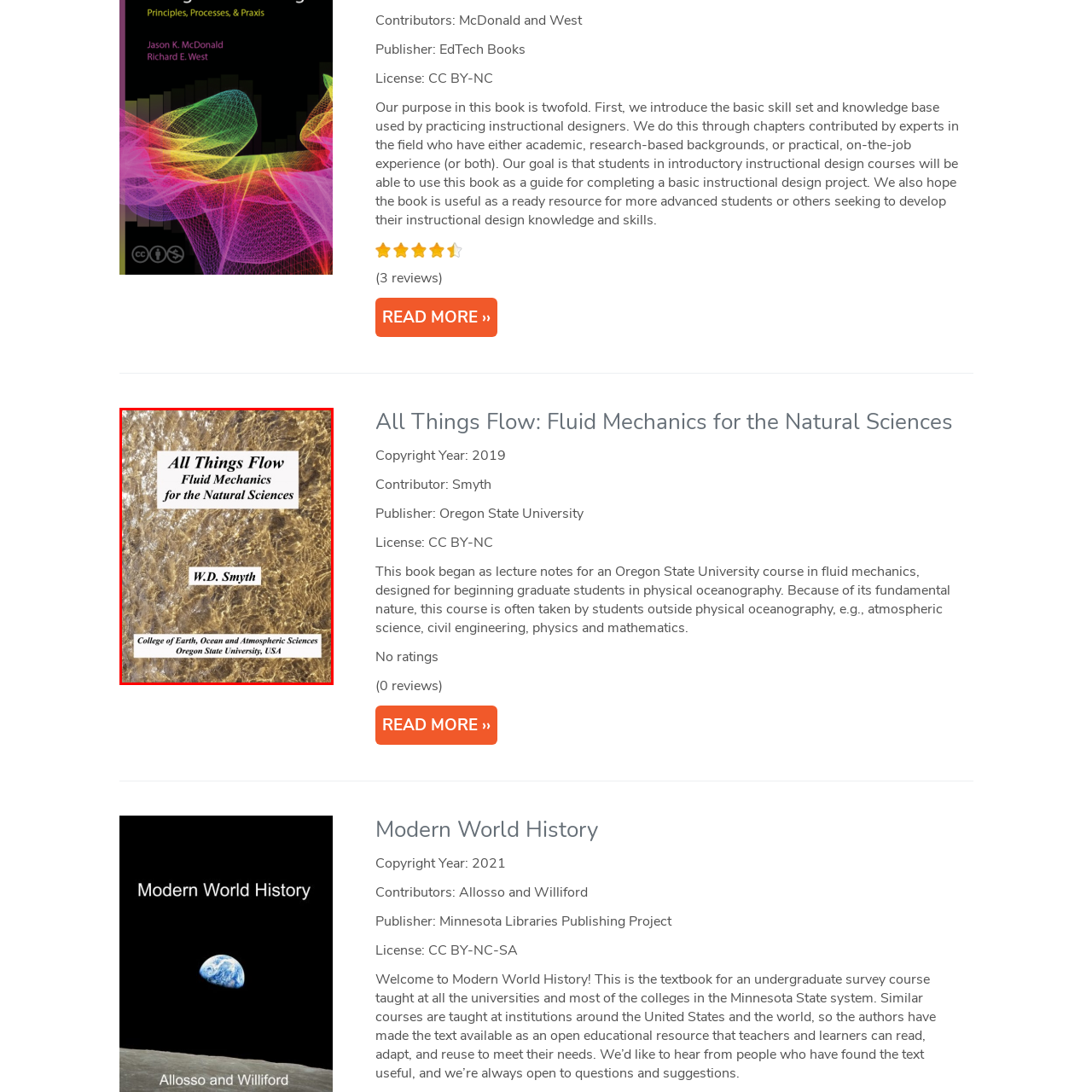Give an in-depth description of the scene depicted in the red-outlined box.

The image features the cover of the book titled "All Things Flow: Fluid Mechanics for the Natural Sciences," authored by W.D. Smyth. The cover design highlights the thematic connection to fluid mechanics, showcasing a visually appealing background that suggests the movement of water, possibly resembling ripples or waves. 

Prominently displayed, the title is set in bold, white typography against the textured backdrop, emphasizing its significance. Below the title, the subtitle specifies its focus on fluid mechanics in the context of natural sciences, which suggests its educational utility, particularly for students and practitioners in related fields. 

The author's name, W.D. Smyth, is clearly visible at the center of the cover, providing a personal touch and credit to the work. The bottom of the cover indicates the academic affiliation of the author with the College of Earth, Ocean, and Atmospheric Sciences at Oregon State University, USA, reinforcing the academic nature of the book. This cover effectively communicates the book's purpose as a resource for those studying or interested in fluid mechanics within the natural sciences.